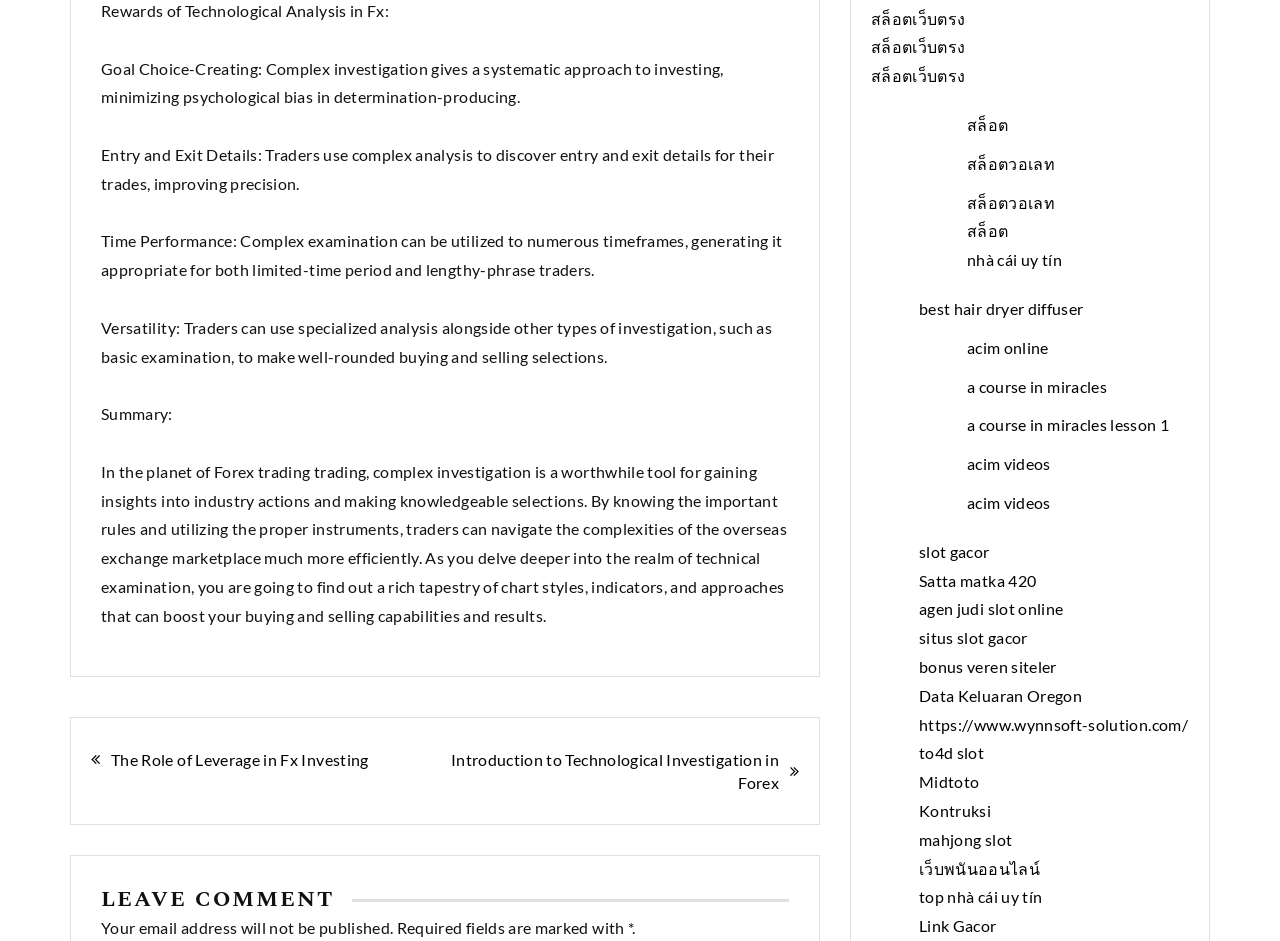What is the purpose of the 'Leave a comment' section?
Provide a concise answer using a single word or phrase based on the image.

To allow users to leave comments